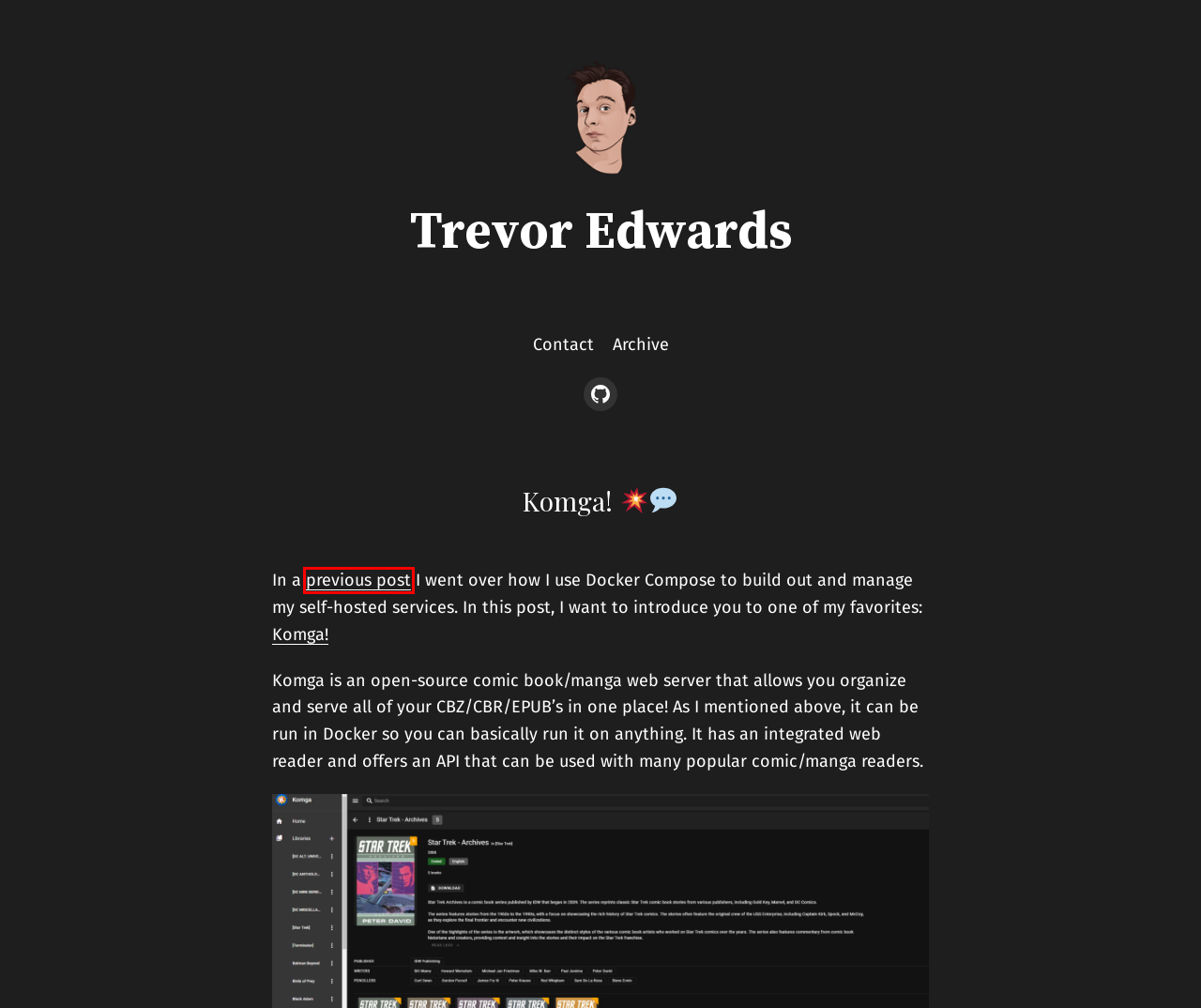A screenshot of a webpage is provided, featuring a red bounding box around a specific UI element. Identify the webpage description that most accurately reflects the new webpage after interacting with the selected element. Here are the candidates:
A. Self-Hosting with Docker! 🐳 - Trevor Edwards
B. trevoedwards (Trevor) · GitHub
C. Contact Me - Trevor Edwards
D. GitHub - gotson/komga: Media server for comics/mangas/BDs/magazines/eBooks with API and OPDS support
E. Trevor Edwards -
F. Archive - Trevor Edwards
G. comics Archives - Trevor Edwards
H. Tutorial Archives - Trevor Edwards

A